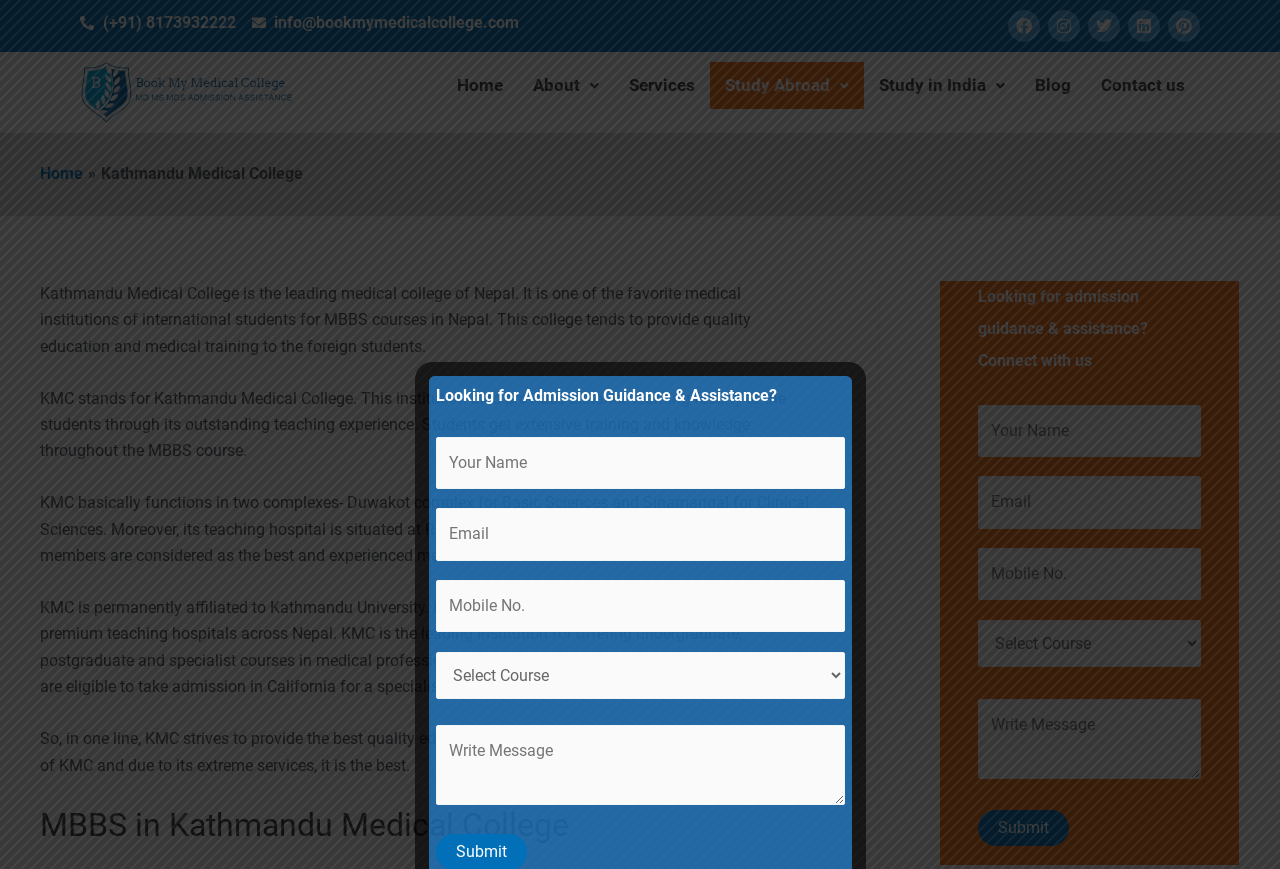Find the bounding box coordinates of the element to click in order to complete this instruction: "Fill in the contact form". The bounding box coordinates must be four float numbers between 0 and 1, denoted as [left, top, right, bottom].

[0.764, 0.466, 0.938, 0.973]